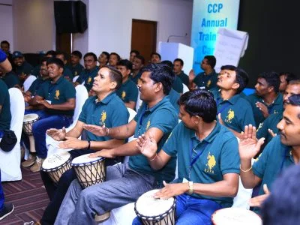Outline with detail what the image portrays.

The image captures a vibrant scene from a team-building activity during the CCP Annual Training Camp. A group of enthusiastic participants, dressed in matching green polo shirts adorned with a logo, are energetically engaged in playing percussion instruments, likely drums. The atmosphere is filled with positive energy and collaboration, as they seem to be immersed in the rhythm and fostering camaraderie. The setting is indoors, with a glimpse of a presentation area in the background, indicating a blend of fun and learning within the conference experience. This activity exemplifies the essence of team building, encouraging teamwork, communication, and shared enjoyment.